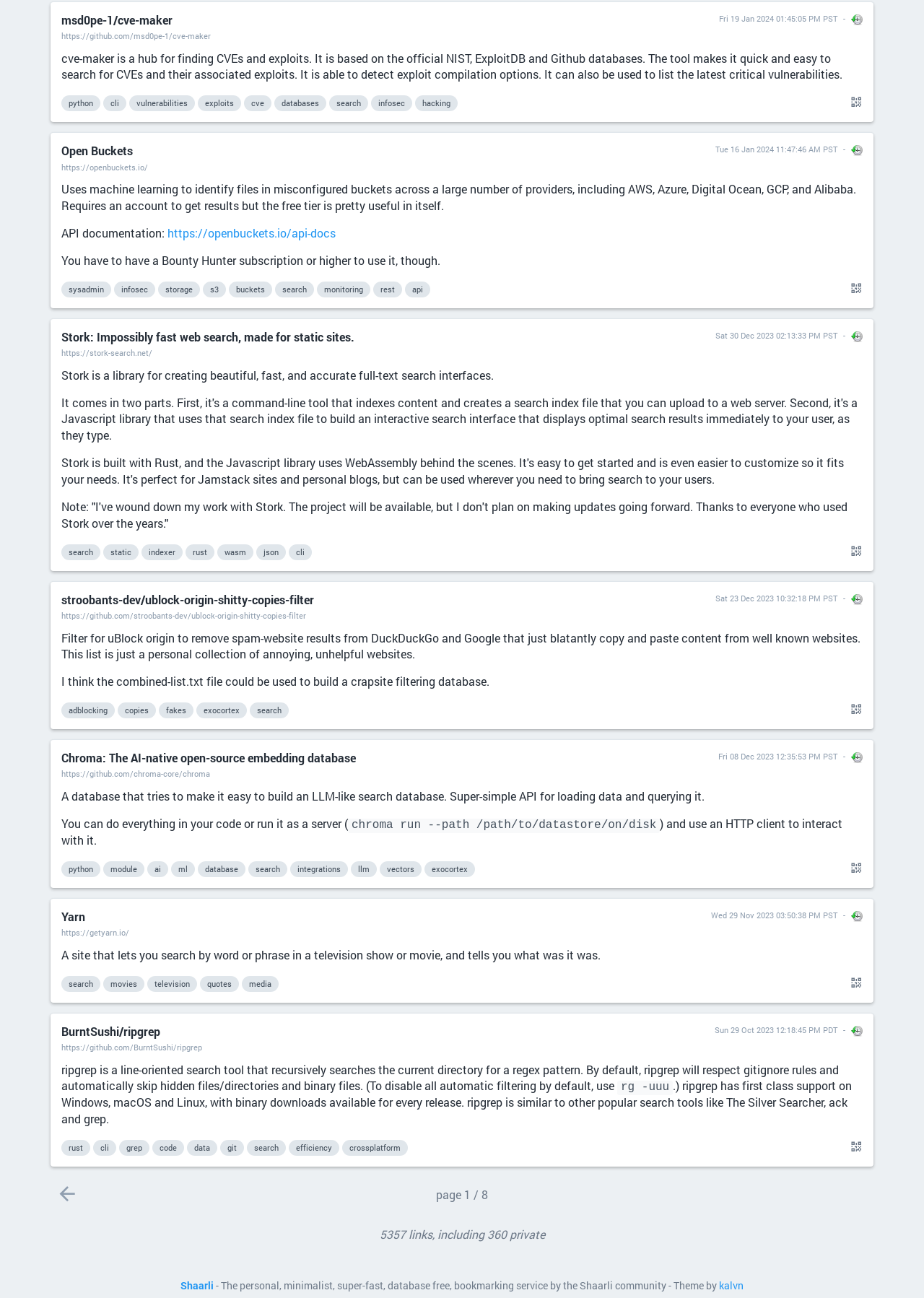How many sections are there on the webpage?
Examine the image and give a concise answer in one word or a short phrase.

3